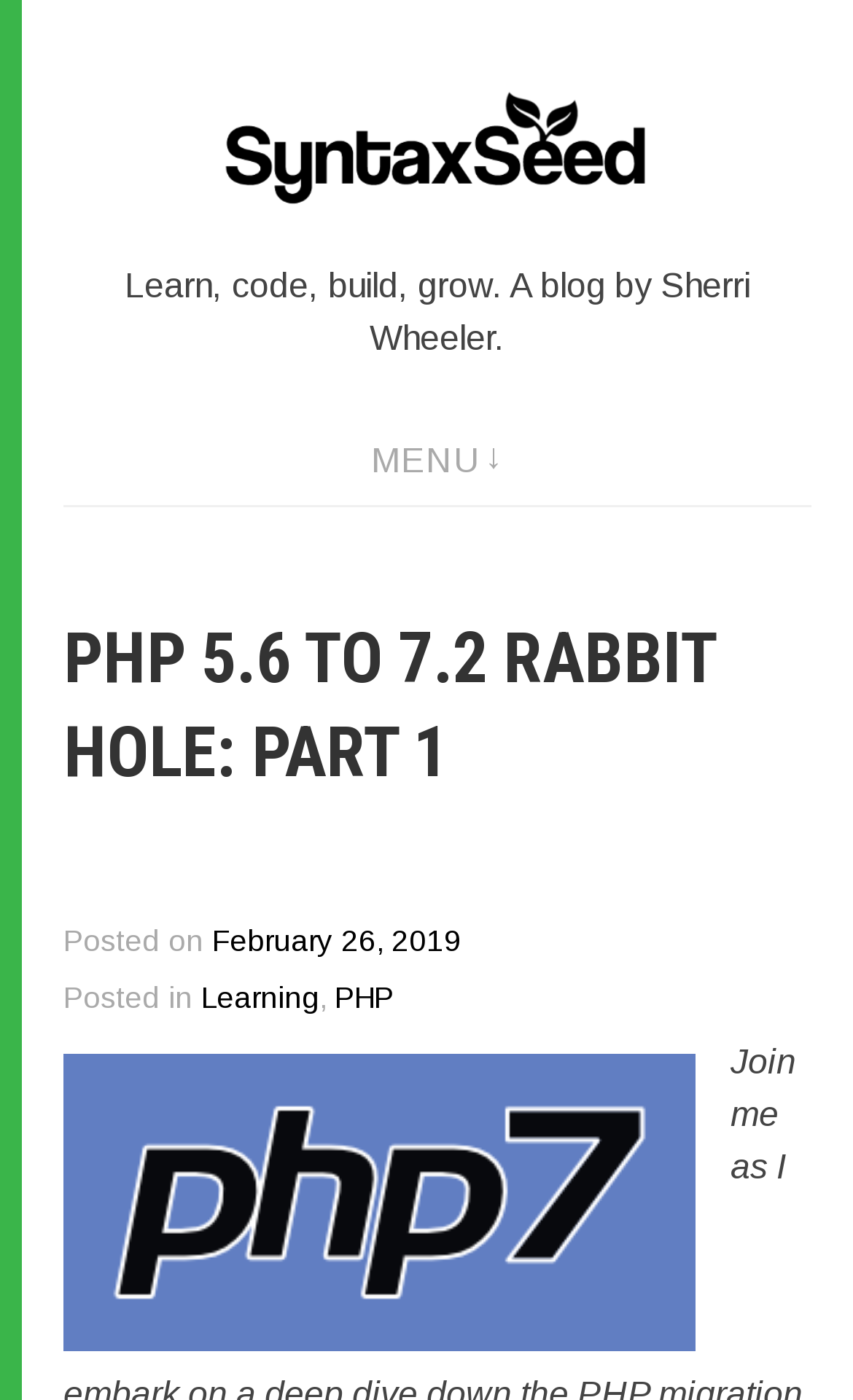What is the date of the latest article?
Answer with a single word or phrase, using the screenshot for reference.

February 26, 2019